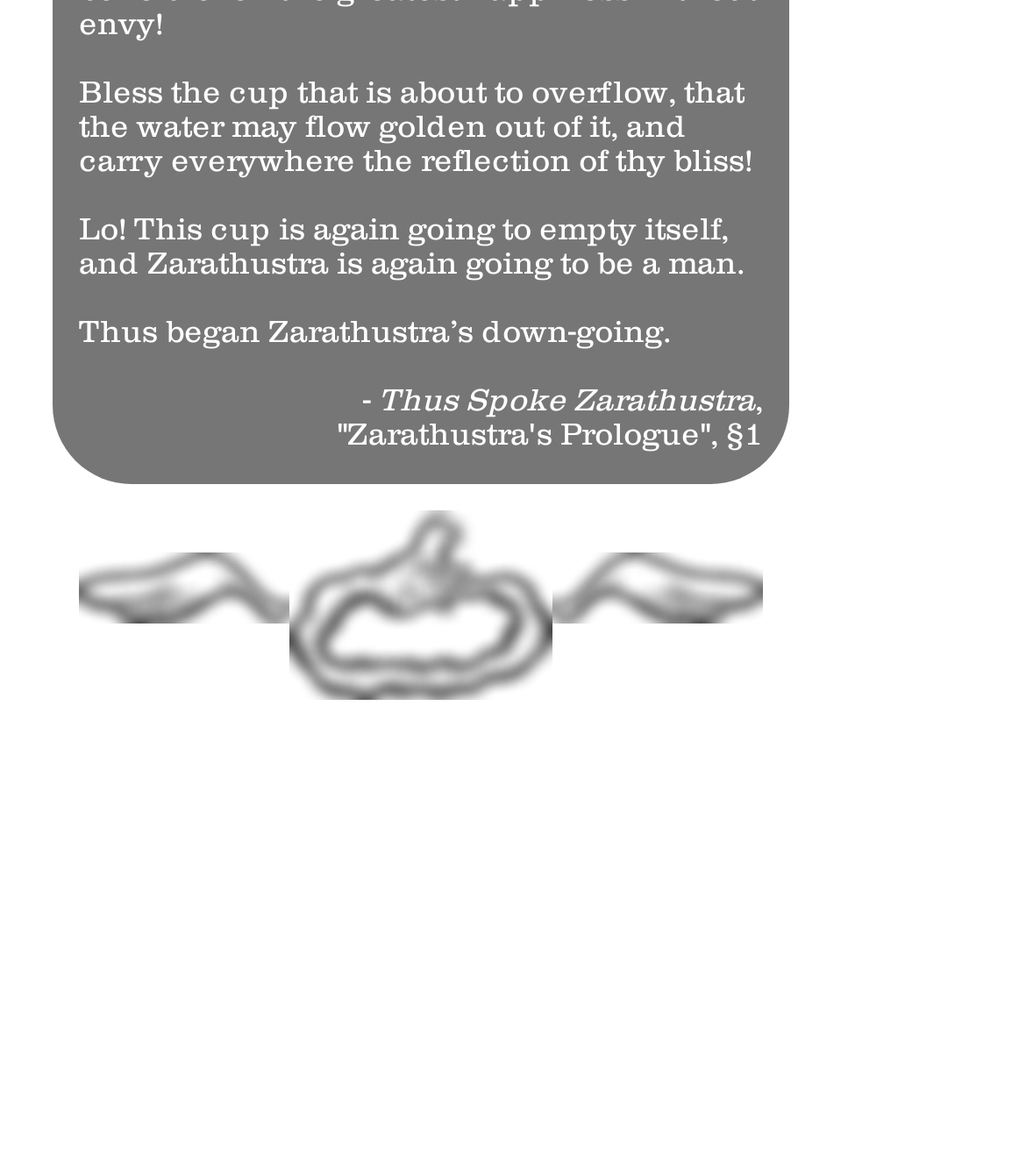Respond to the question with just a single word or phrase: 
What is the image at the bottom of the page?

owl1.png